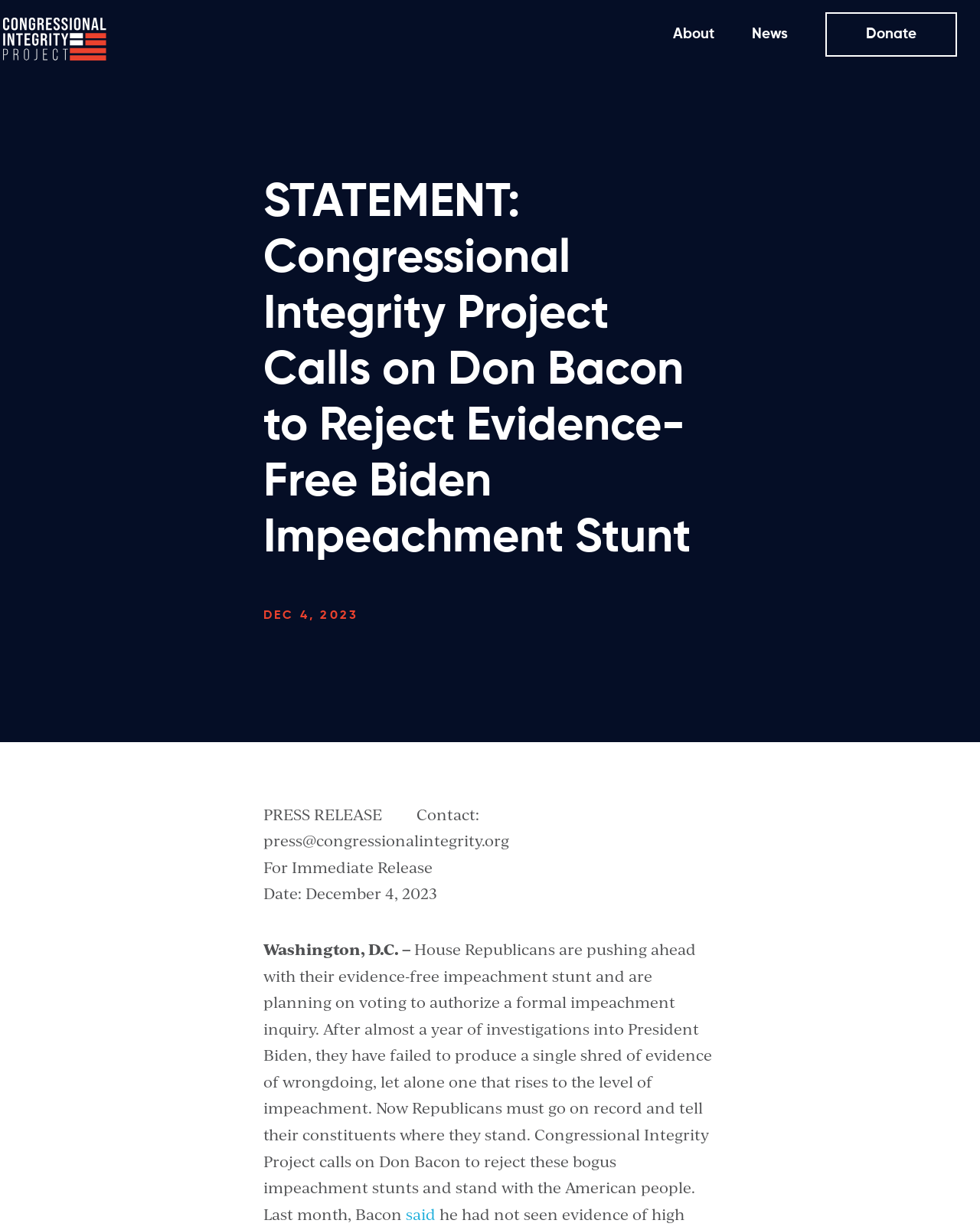Bounding box coordinates should be in the format (top-left x, top-left y, bottom-right x, bottom-right y) and all values should be floating point numbers between 0 and 1. Determine the bounding box coordinate for the UI element described as: alt="Congressional Integrity Project"

[0.027, 0.027, 0.163, 0.037]